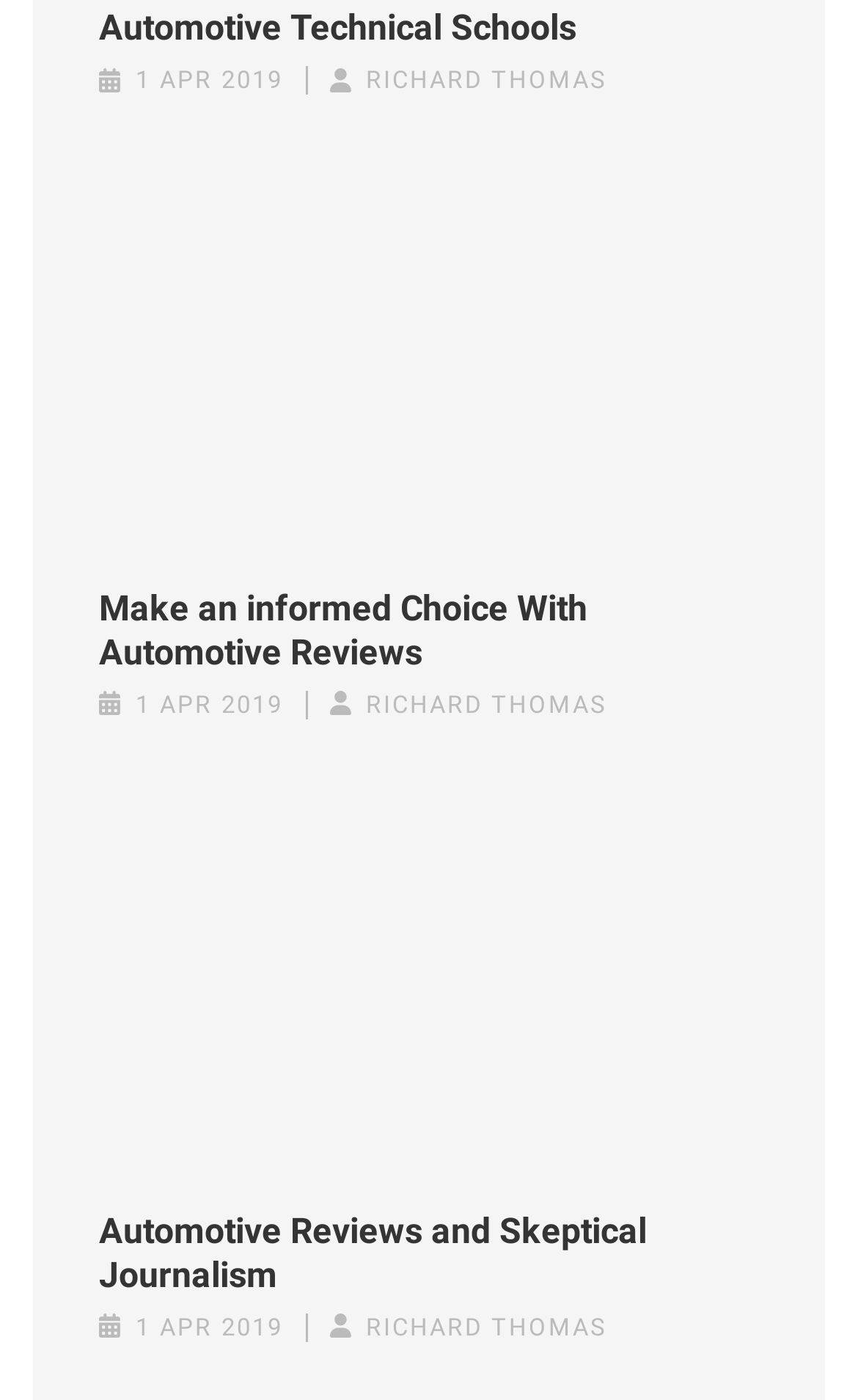Kindly determine the bounding box coordinates for the area that needs to be clicked to execute this instruction: "Explore 'Automotive Reviews and Skeptical Journalism'".

[0.115, 0.864, 0.885, 0.927]